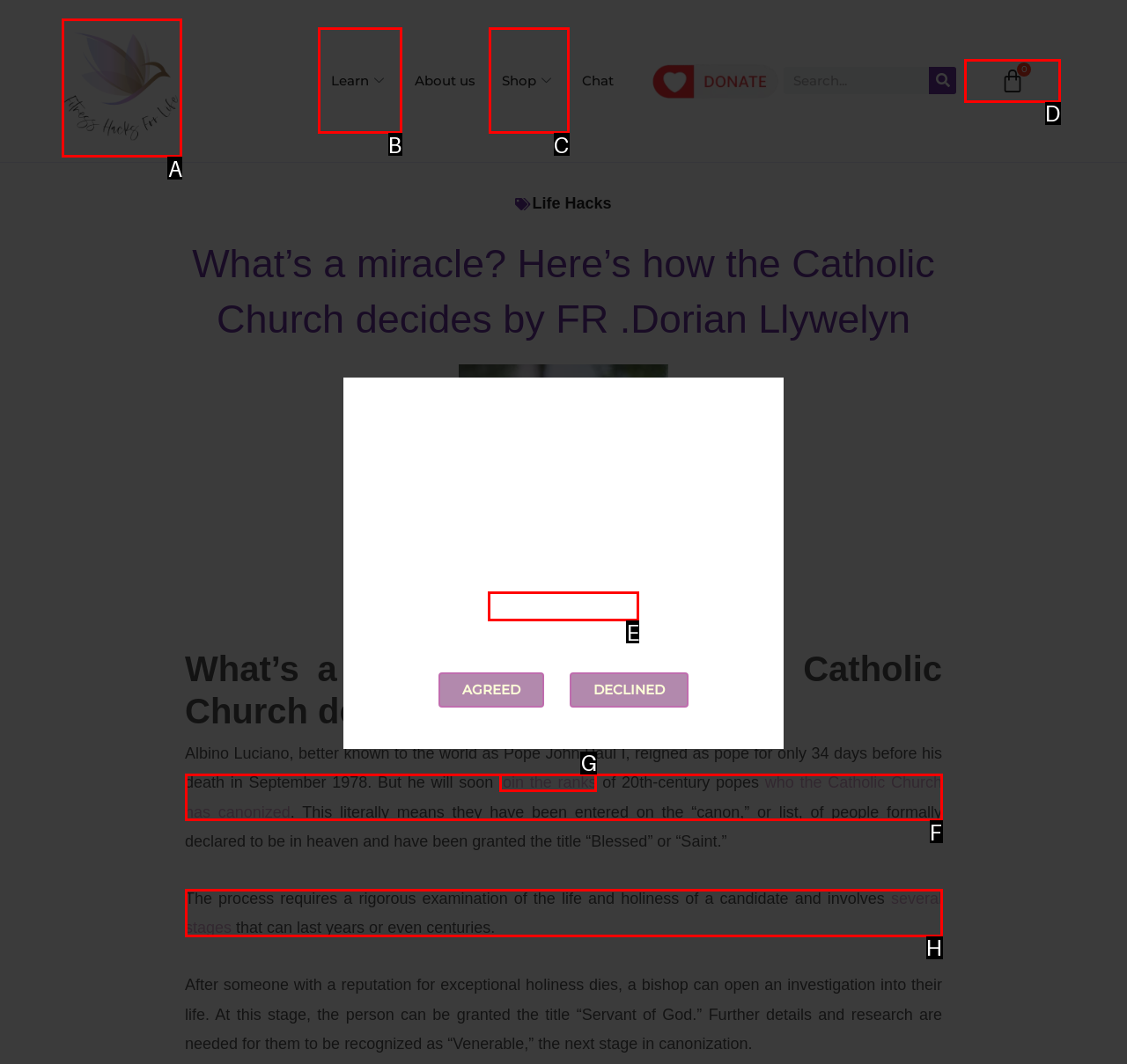To complete the instruction: View the cart, which HTML element should be clicked?
Respond with the option's letter from the provided choices.

D